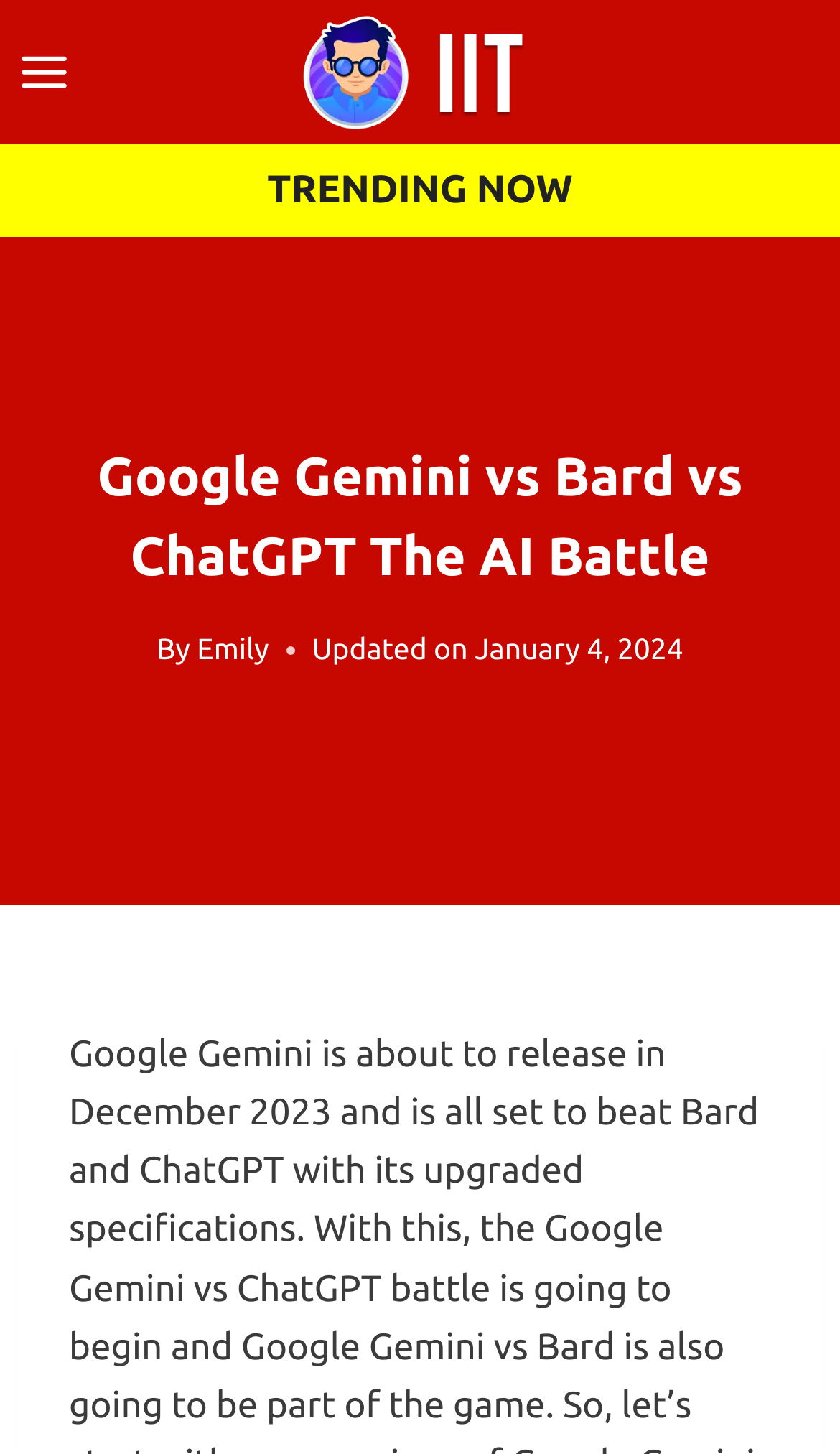Provide a short, one-word or phrase answer to the question below:
What is the logo above the trending now link?

IIT Notable Alumni Logo